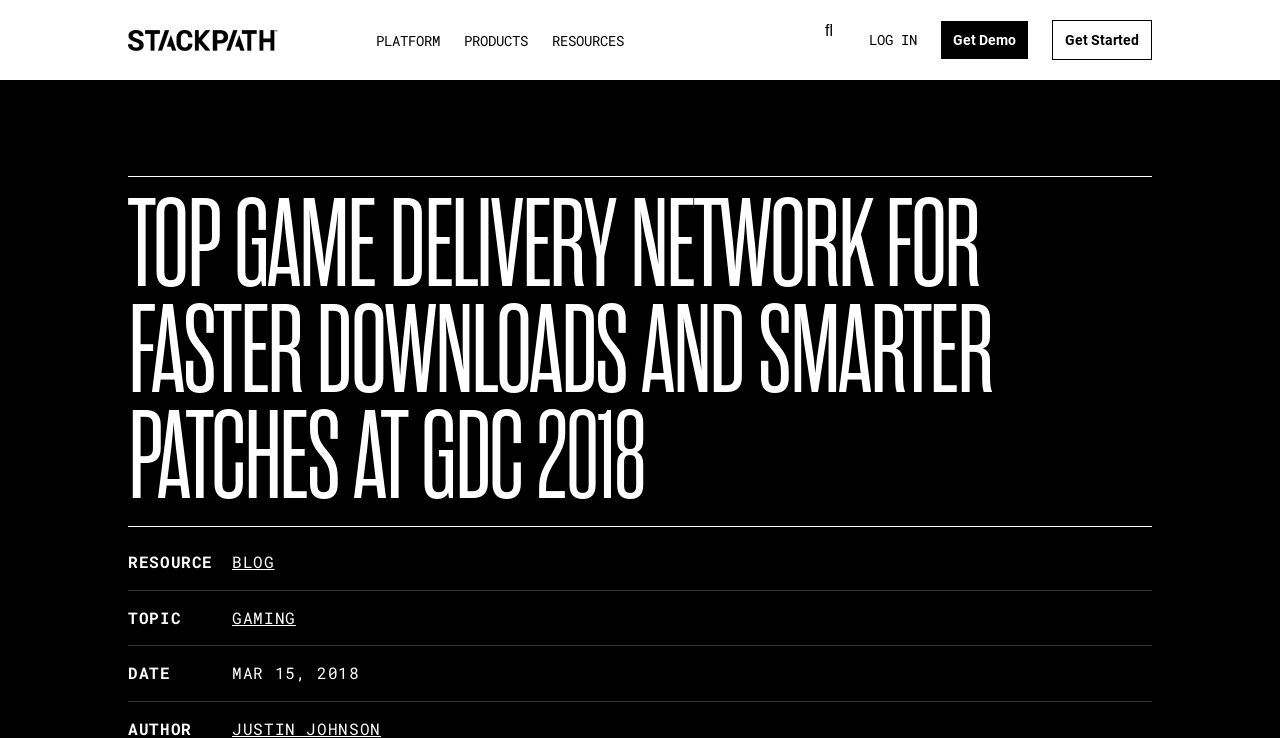Determine the bounding box coordinates of the UI element described below. Use the format (top-left x, top-left y, bottom-right x, bottom-right y) with floating point numbers between 0 and 1: Get Started

[0.832, 0.043, 0.89, 0.065]